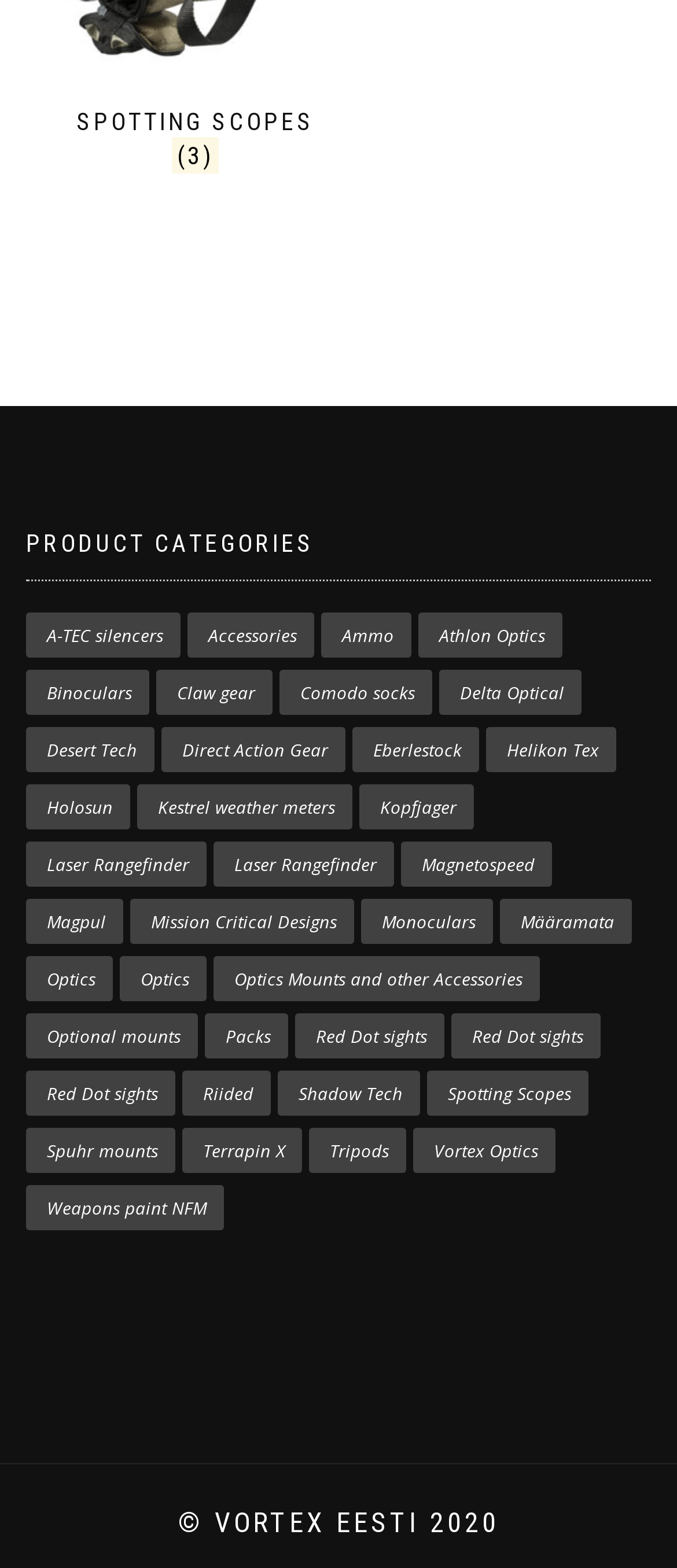Examine the image and give a thorough answer to the following question:
What is the copyright information at the bottom of the page?

I looked at the bottom of the page and found the copyright information, which is '© VORTEX EESTI 2020'.